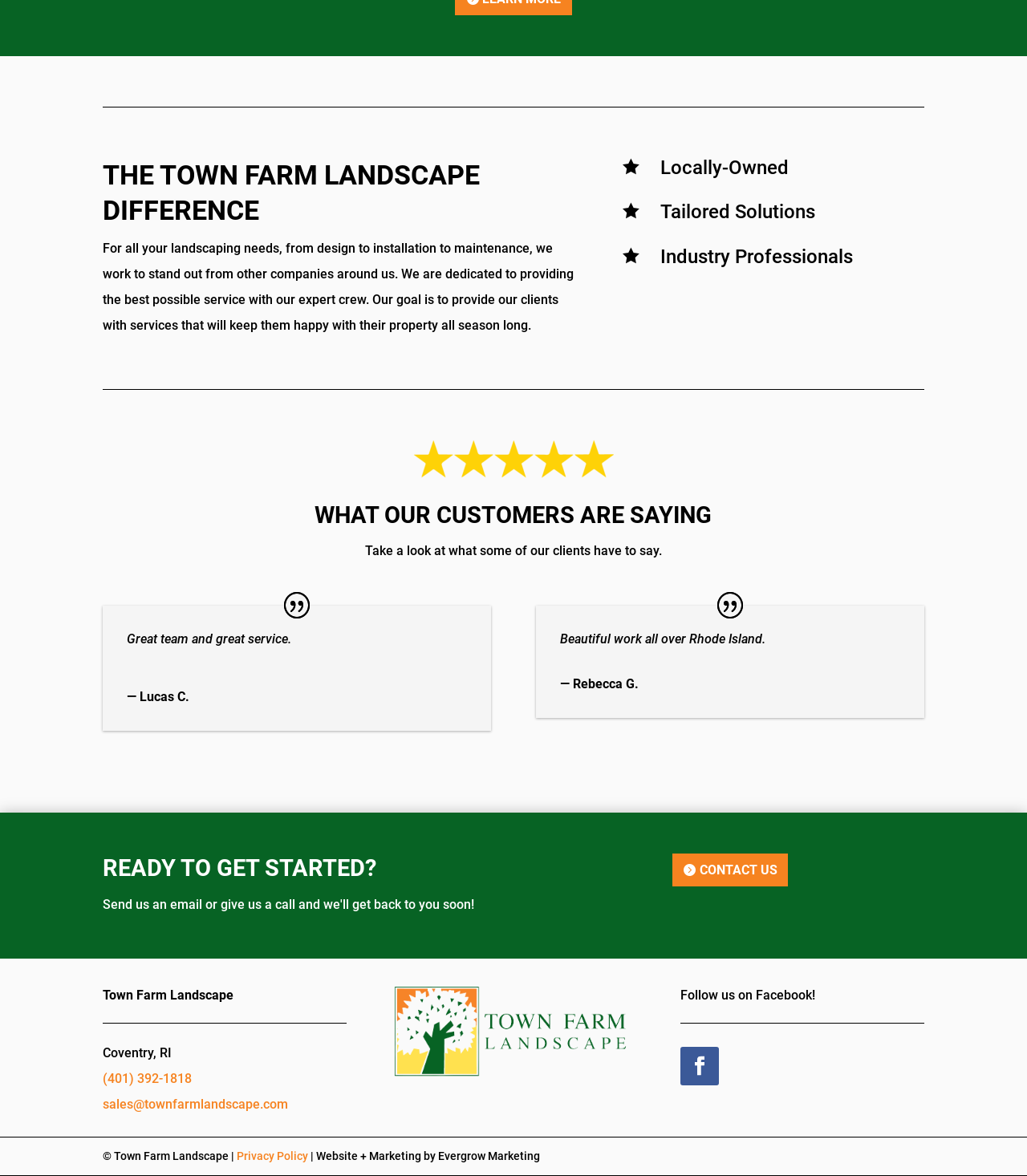Give a concise answer of one word or phrase to the question: 
What is the goal of Town Farm Landscape?

Provide best possible service